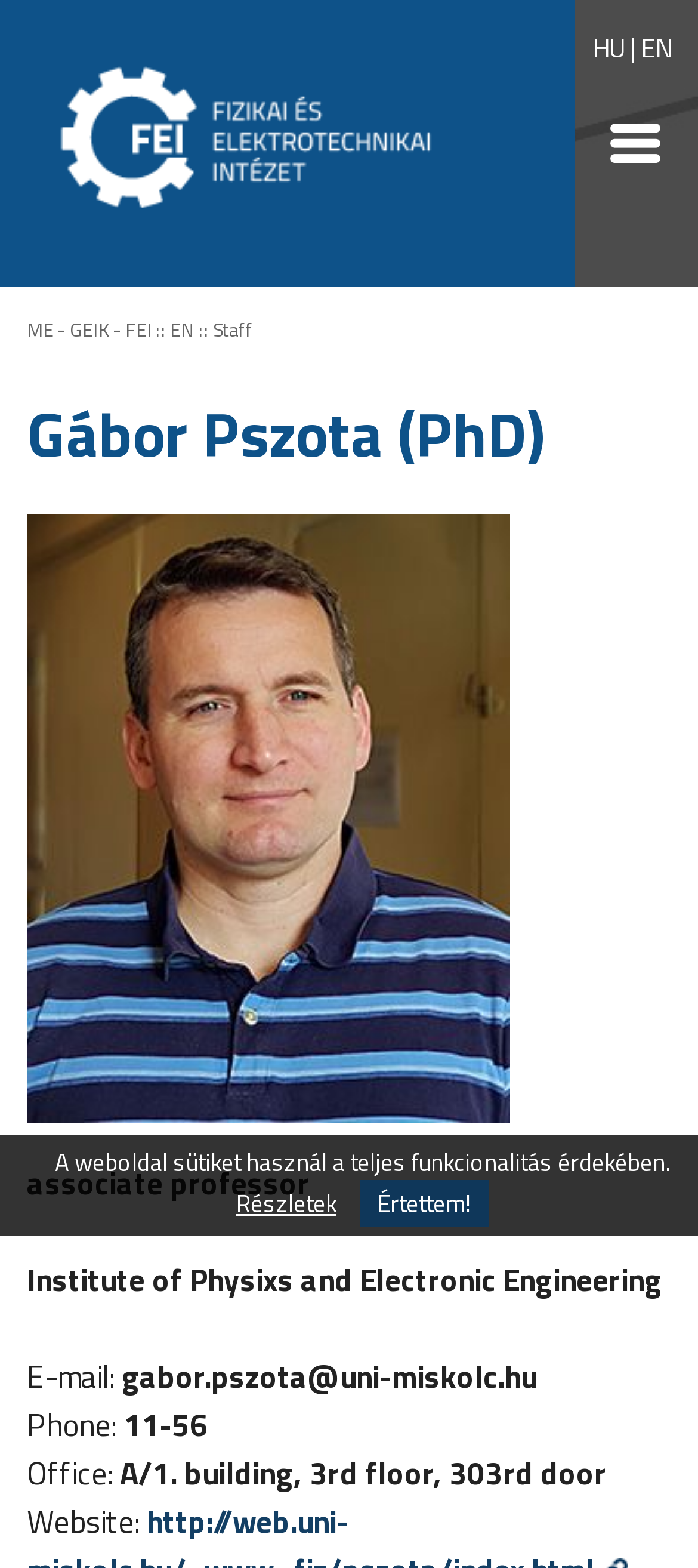What is the location of the person's office?
With the help of the image, please provide a detailed response to the question.

I found the office location by looking at the static text element that contains the label 'Office:' and the corresponding location. The location is 'A/1. building, 3rd floor, 303rd door'.